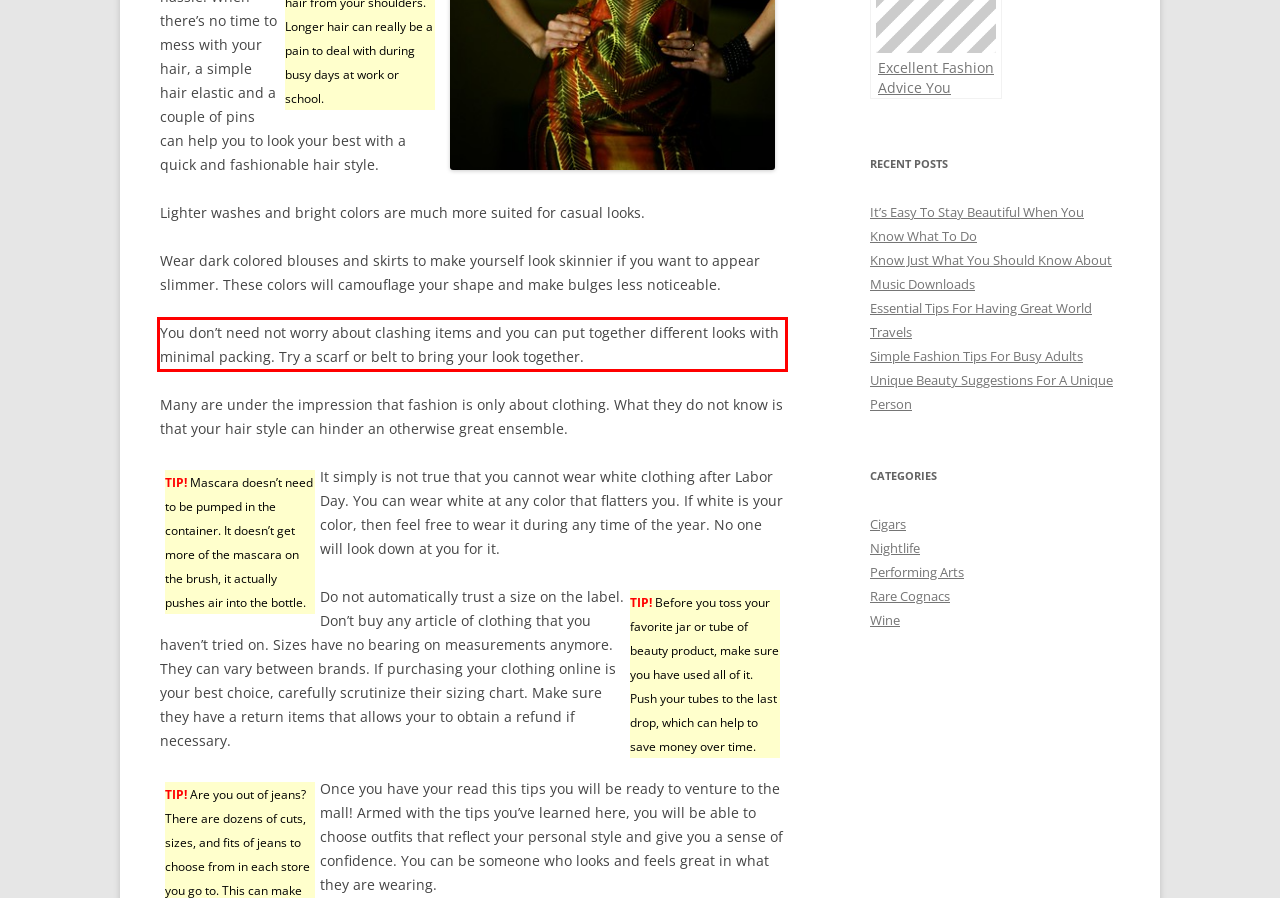You have a screenshot of a webpage with a red bounding box. Use OCR to generate the text contained within this red rectangle.

You don’t need not worry about clashing items and you can put together different looks with minimal packing. Try a scarf or belt to bring your look together.